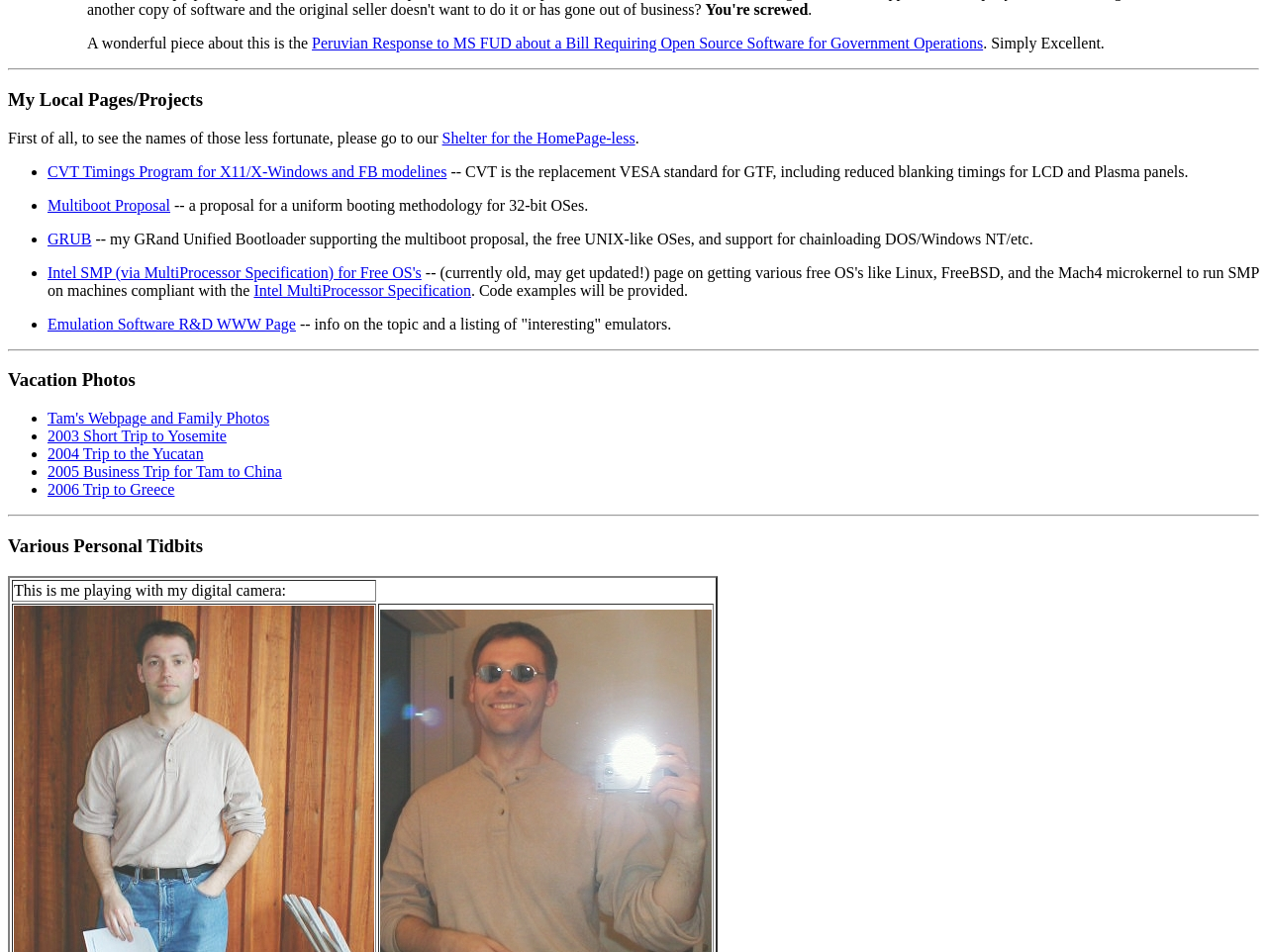Predict the bounding box of the UI element based on this description: "Assembly".

None